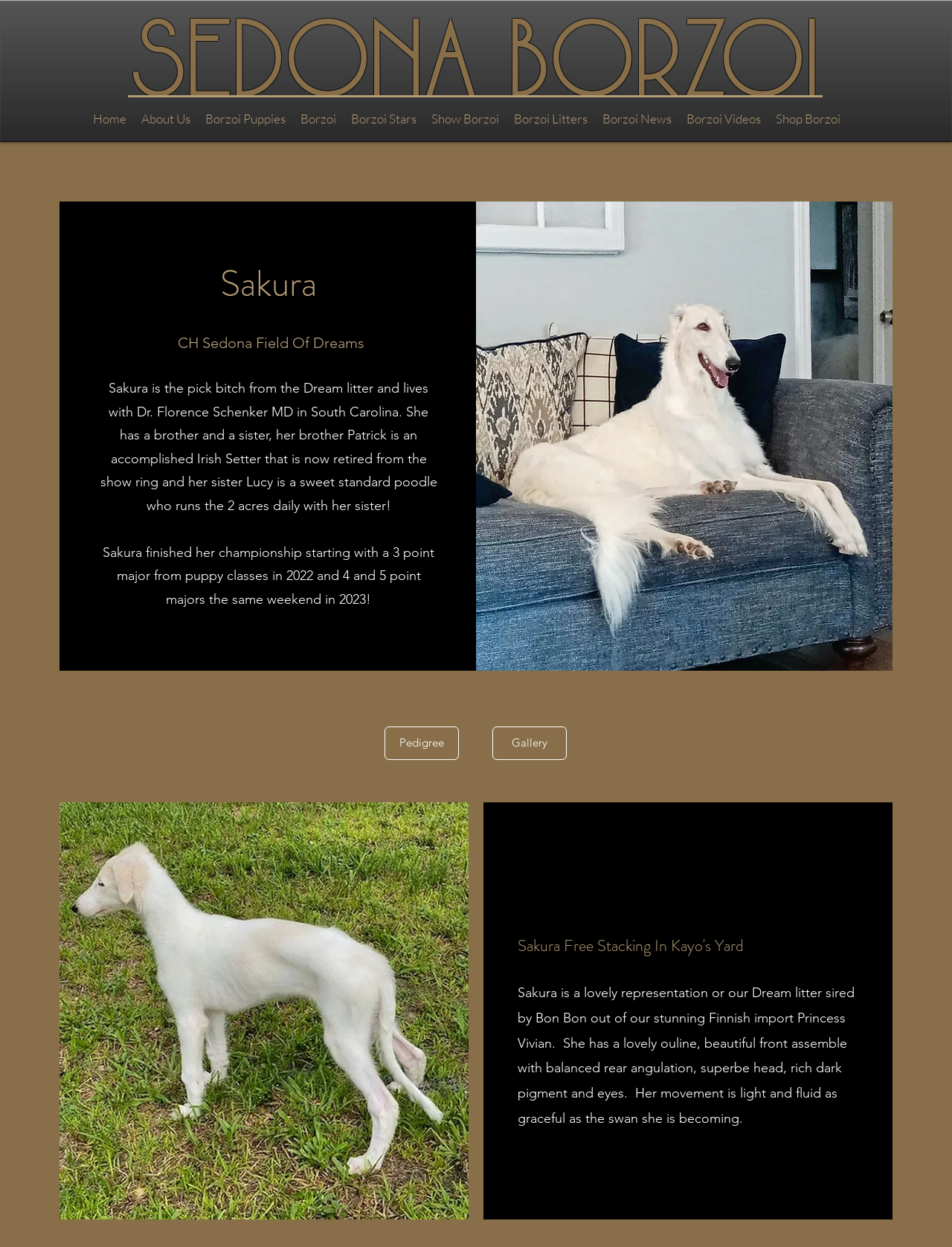Please identify the bounding box coordinates of the area I need to click to accomplish the following instruction: "Explore 'Gallery'".

[0.517, 0.583, 0.595, 0.609]